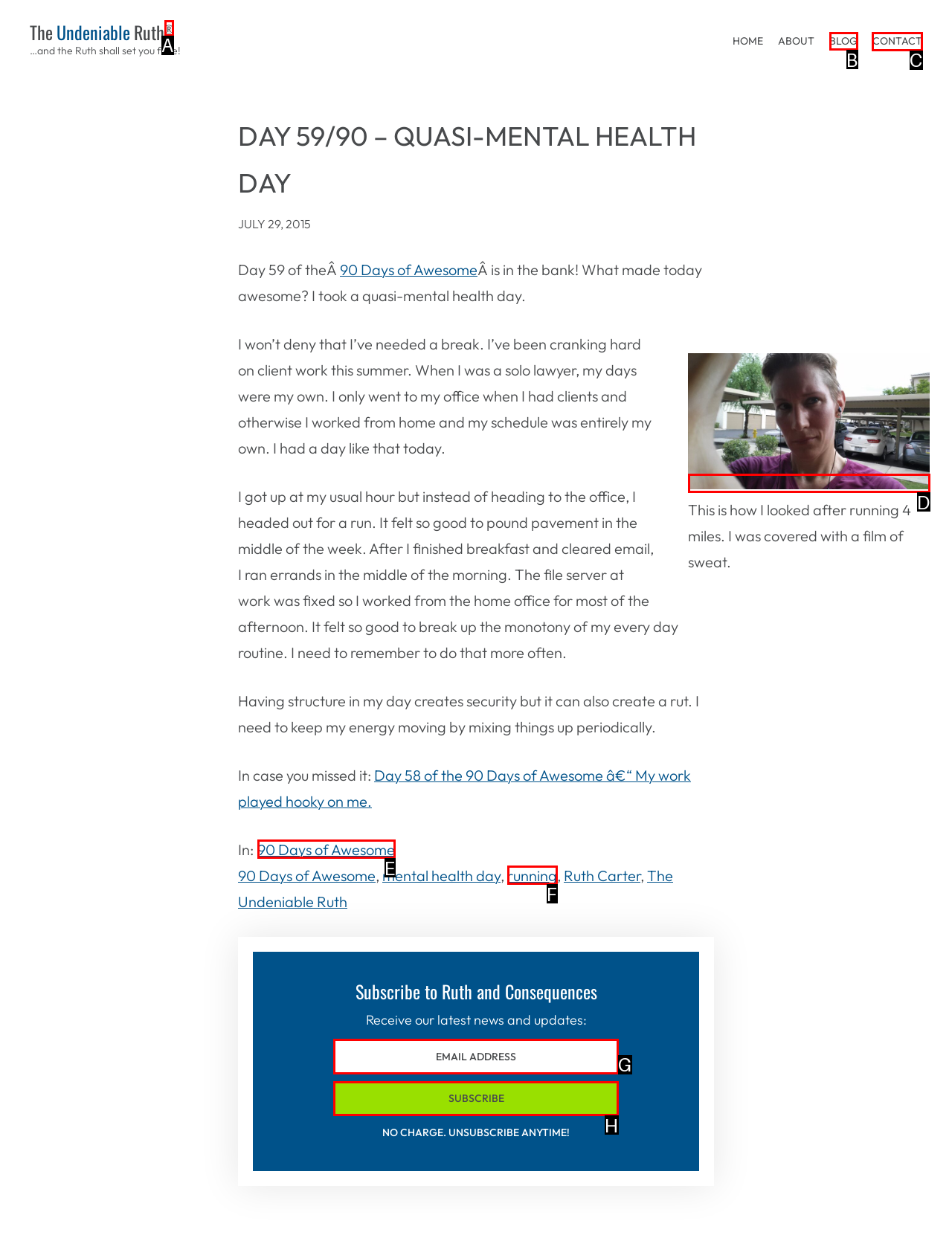Which HTML element should be clicked to perform the following task: Click on the 'CONTACT' link
Reply with the letter of the appropriate option.

C